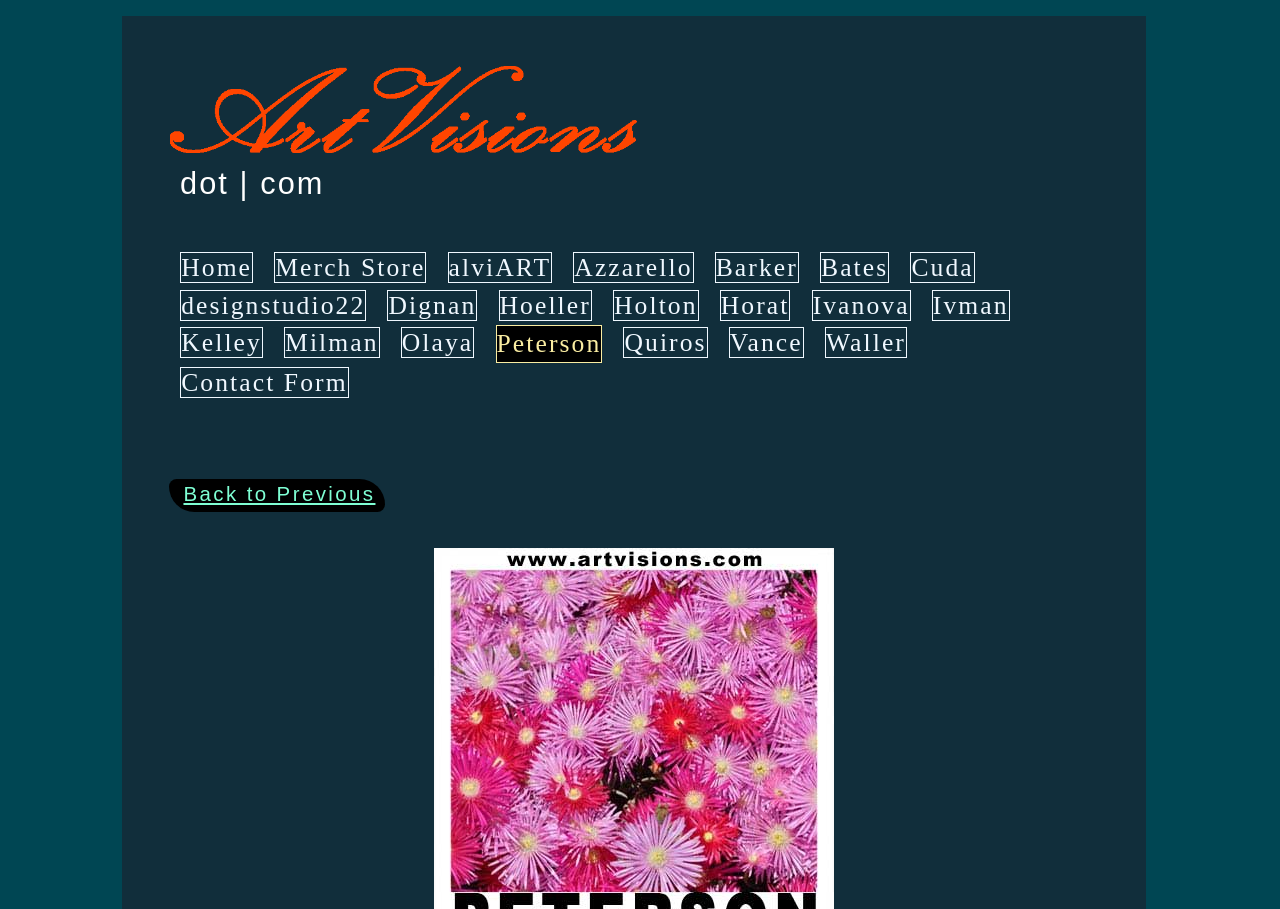Determine the bounding box coordinates for the area that needs to be clicked to fulfill this task: "visit merch store". The coordinates must be given as four float numbers between 0 and 1, i.e., [left, top, right, bottom].

[0.214, 0.277, 0.333, 0.311]